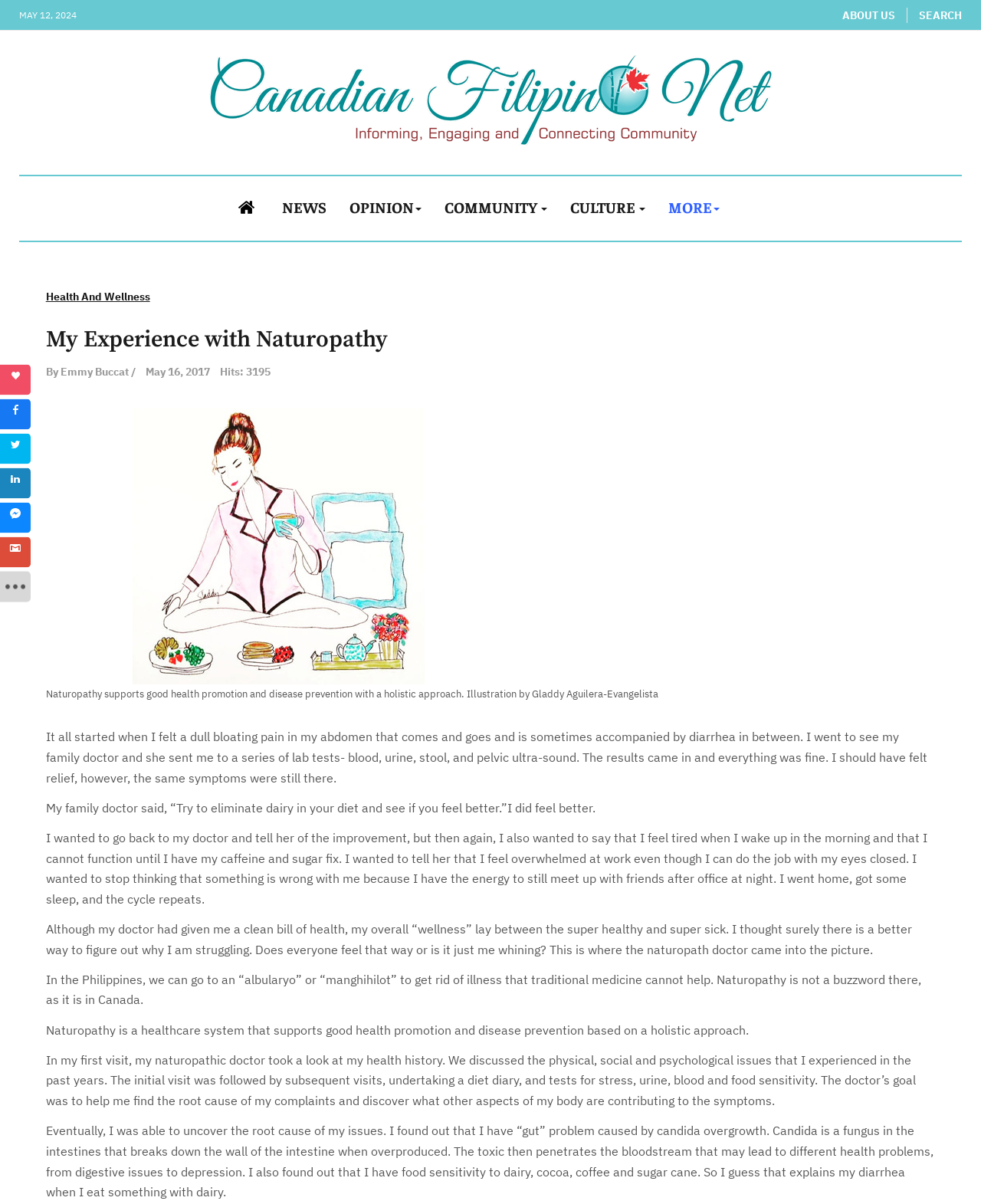Find the bounding box coordinates of the clickable region needed to perform the following instruction: "Click the 'NEWS' link". The coordinates should be provided as four float numbers between 0 and 1, i.e., [left, top, right, bottom].

[0.288, 0.146, 0.333, 0.197]